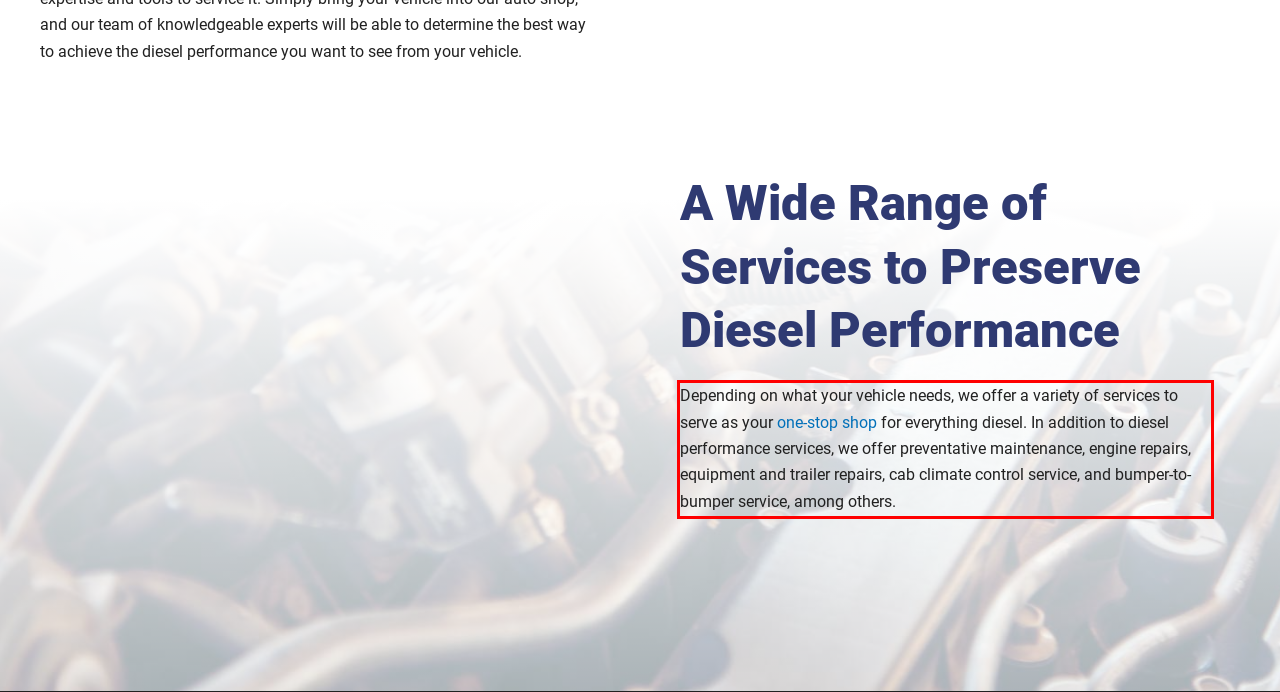You are presented with a webpage screenshot featuring a red bounding box. Perform OCR on the text inside the red bounding box and extract the content.

Depending on what your vehicle needs, we offer a variety of services to serve as your one-stop shop for everything diesel. In addition to diesel performance services, we offer preventative maintenance, engine repairs, equipment and trailer repairs, cab climate control service, and bumper-to-bumper service, among others.